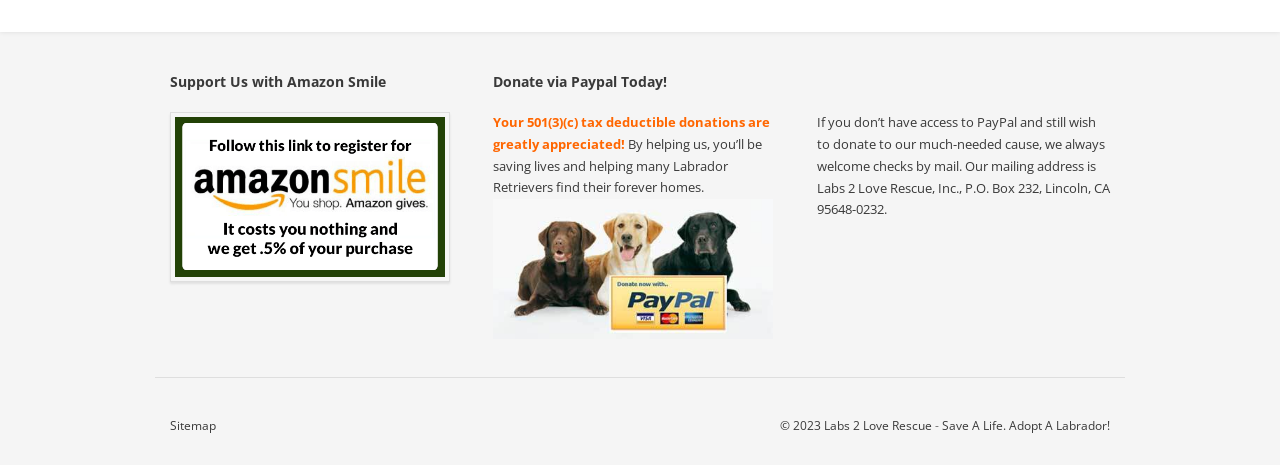Provide the bounding box coordinates in the format (top-left x, top-left y, bottom-right x, bottom-right y). All values are floating point numbers between 0 and 1. Determine the bounding box coordinate of the UI element described as: Privacy Policy

None